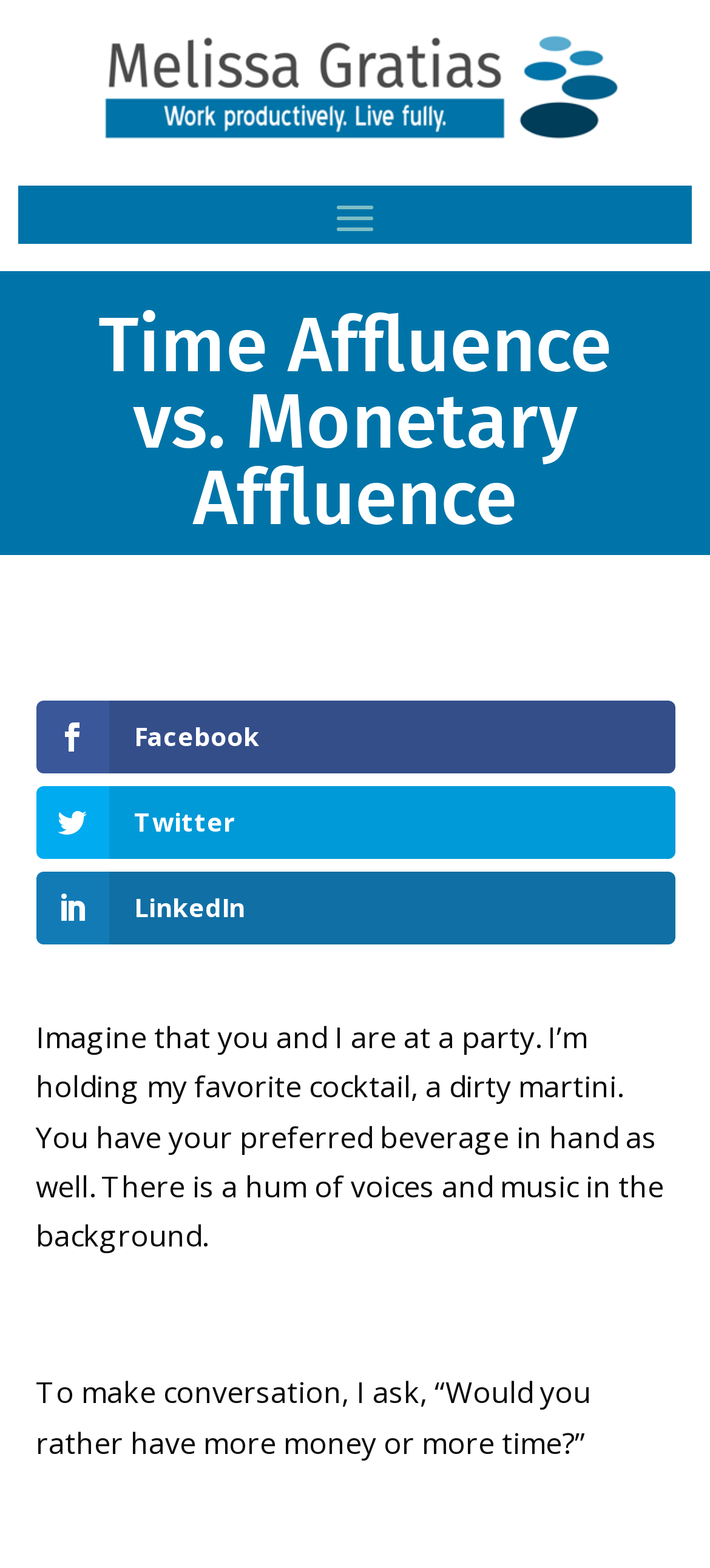What is the author holding at the party?
Based on the visual details in the image, please answer the question thoroughly.

The author is holding a dirty martini, as mentioned in the StaticText element with the text 'Imagine that you and I are at a party. I’m holding my favorite cocktail, a dirty martini.'.